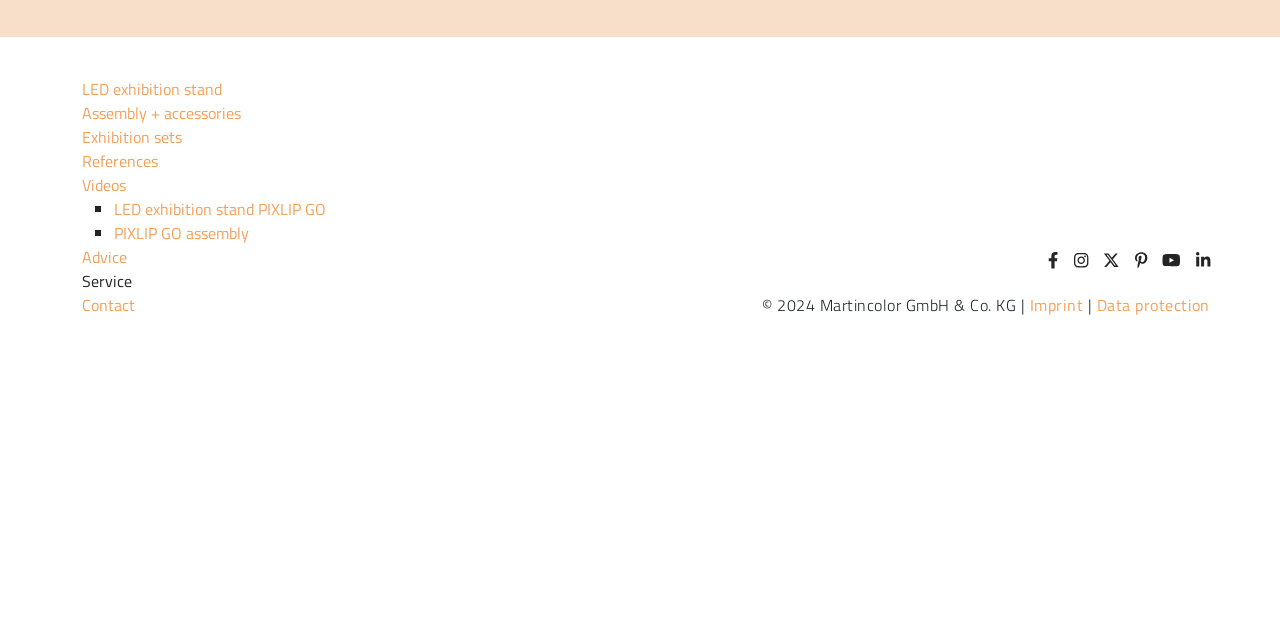Using the element description provided, determine the bounding box coordinates in the format (top-left x, top-left y, bottom-right x, bottom-right y). Ensure that all values are floating point numbers between 0 and 1. Element description: aria-label="X"

[0.86, 0.386, 0.875, 0.425]